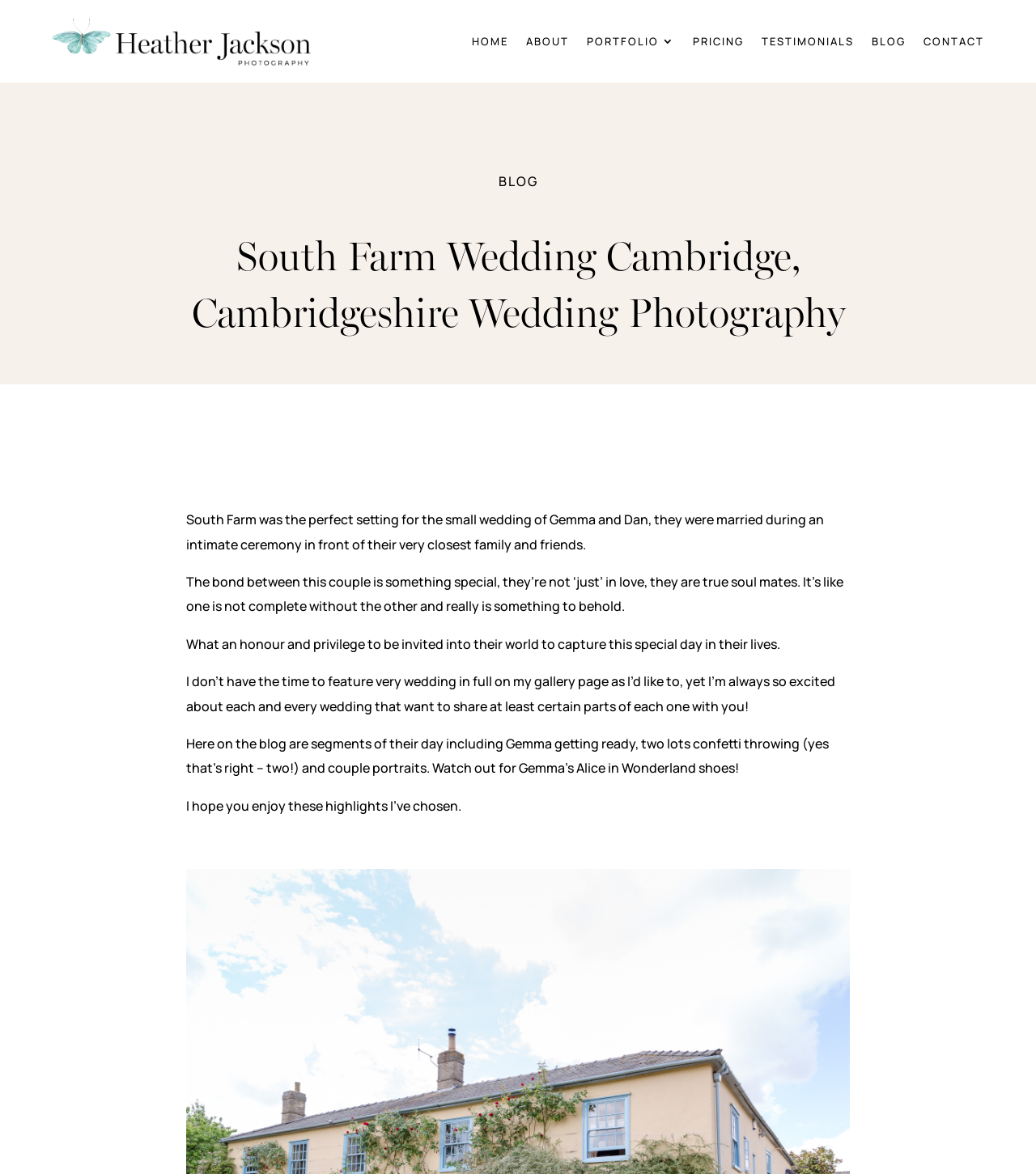Pinpoint the bounding box coordinates of the clickable area needed to execute the instruction: "Visit the health directory". The coordinates should be specified as four float numbers between 0 and 1, i.e., [left, top, right, bottom].

None